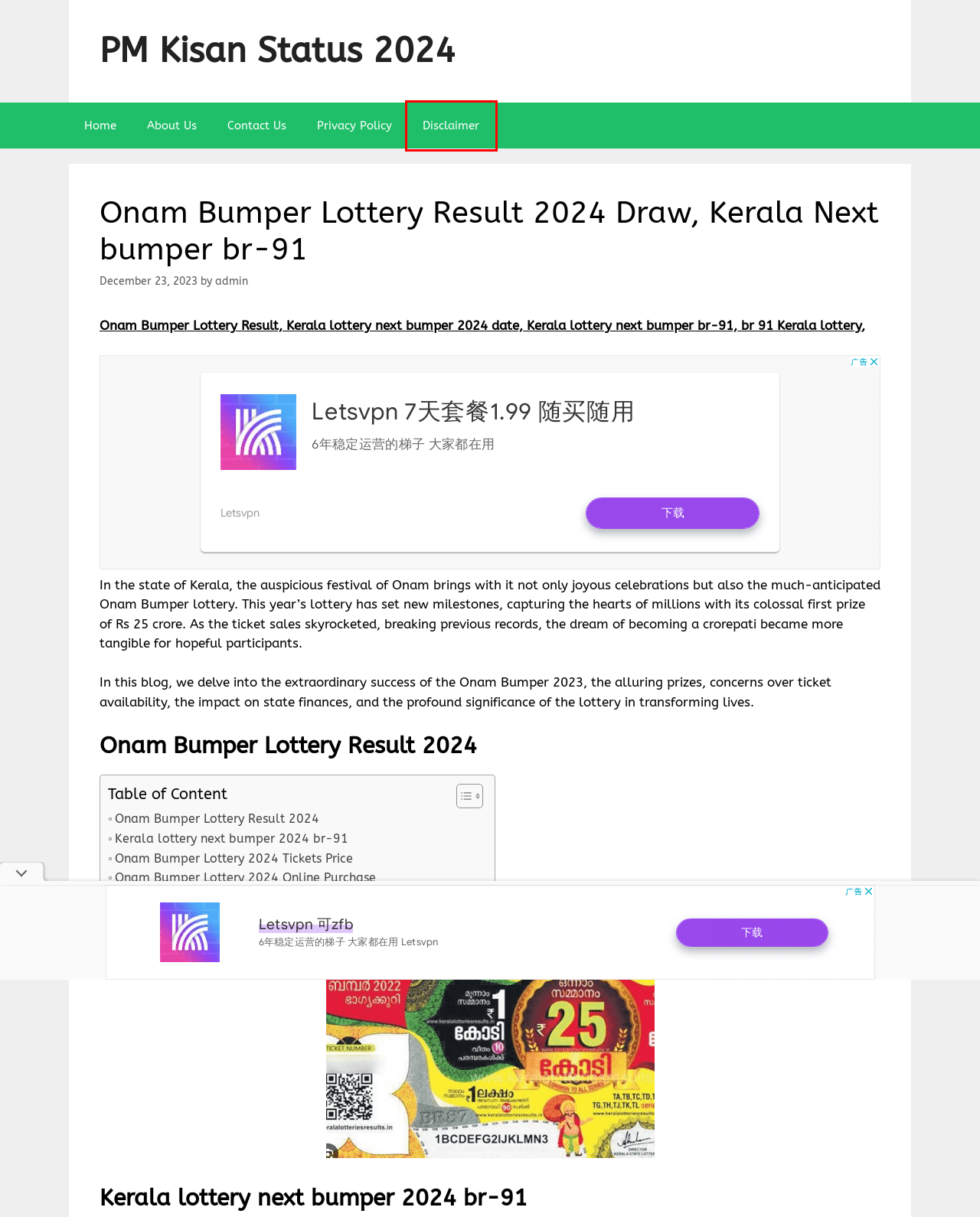You have a screenshot of a webpage with a red rectangle bounding box around an element. Identify the best matching webpage description for the new page that appears after clicking the element in the bounding box. The descriptions are:
A. Disclaimer | PM Kisan Status 2024
B. privacy policy
C. PM Kisan Status check 2024 Installment
D. Joblolo.com | PM Modi Yojana List
E. Mukhya Mantrir Bigyan Pratibha Sandhan Scheme 2024 Apply
F. Onam Bumper 2023 Ticket Price, Draw Result, Online Purchase
G. contact us - joblolo.com
H. Onam Bumper Lottery 2024 Tickets Price Archives | PM Kisan Status 2024

A